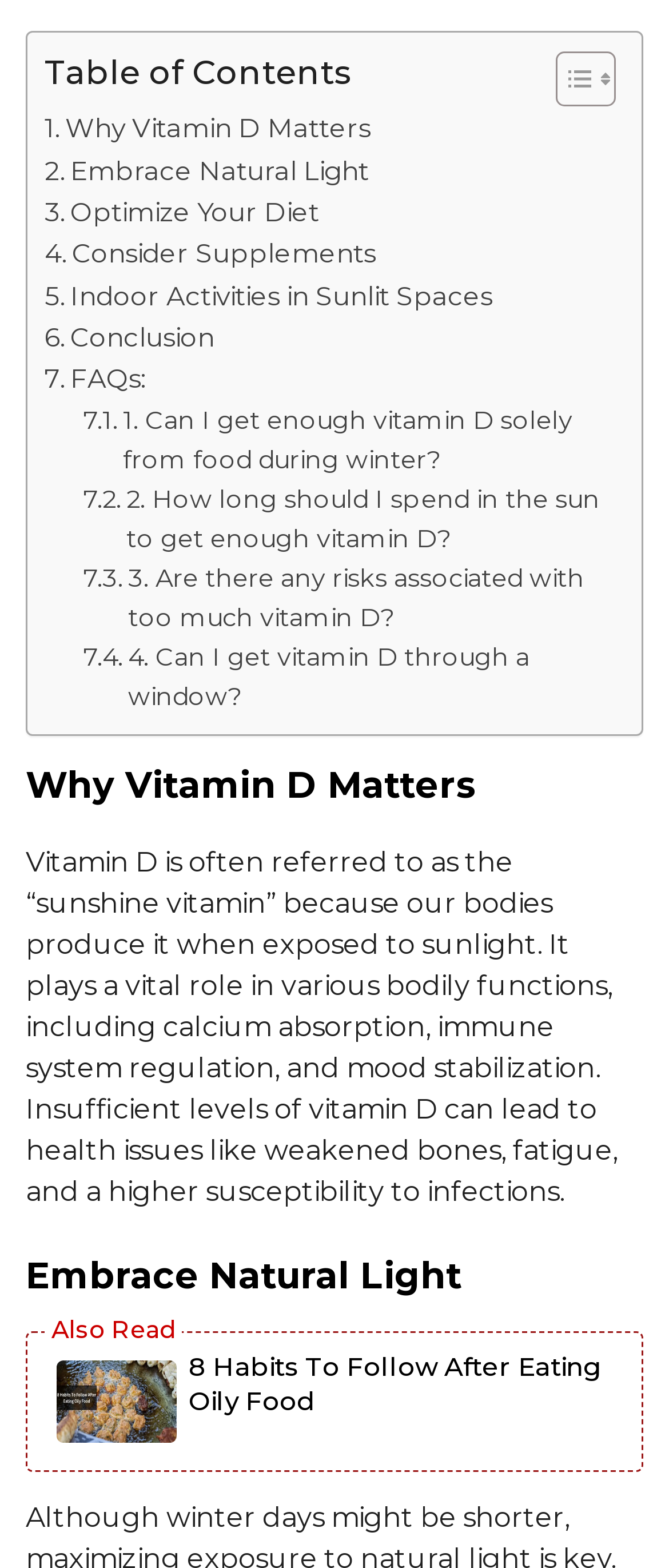Respond with a single word or short phrase to the following question: 
How many links are in the table of contents?

6